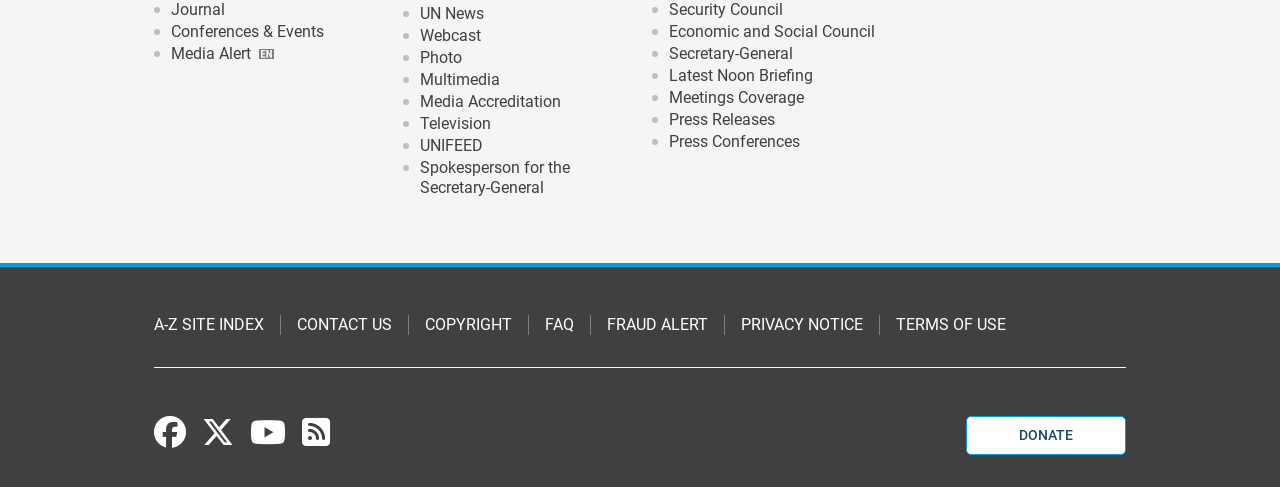Identify the bounding box of the UI element described as follows: "Television". Provide the coordinates as four float numbers in the range of 0 to 1 [left, top, right, bottom].

[0.327, 0.232, 0.384, 0.277]